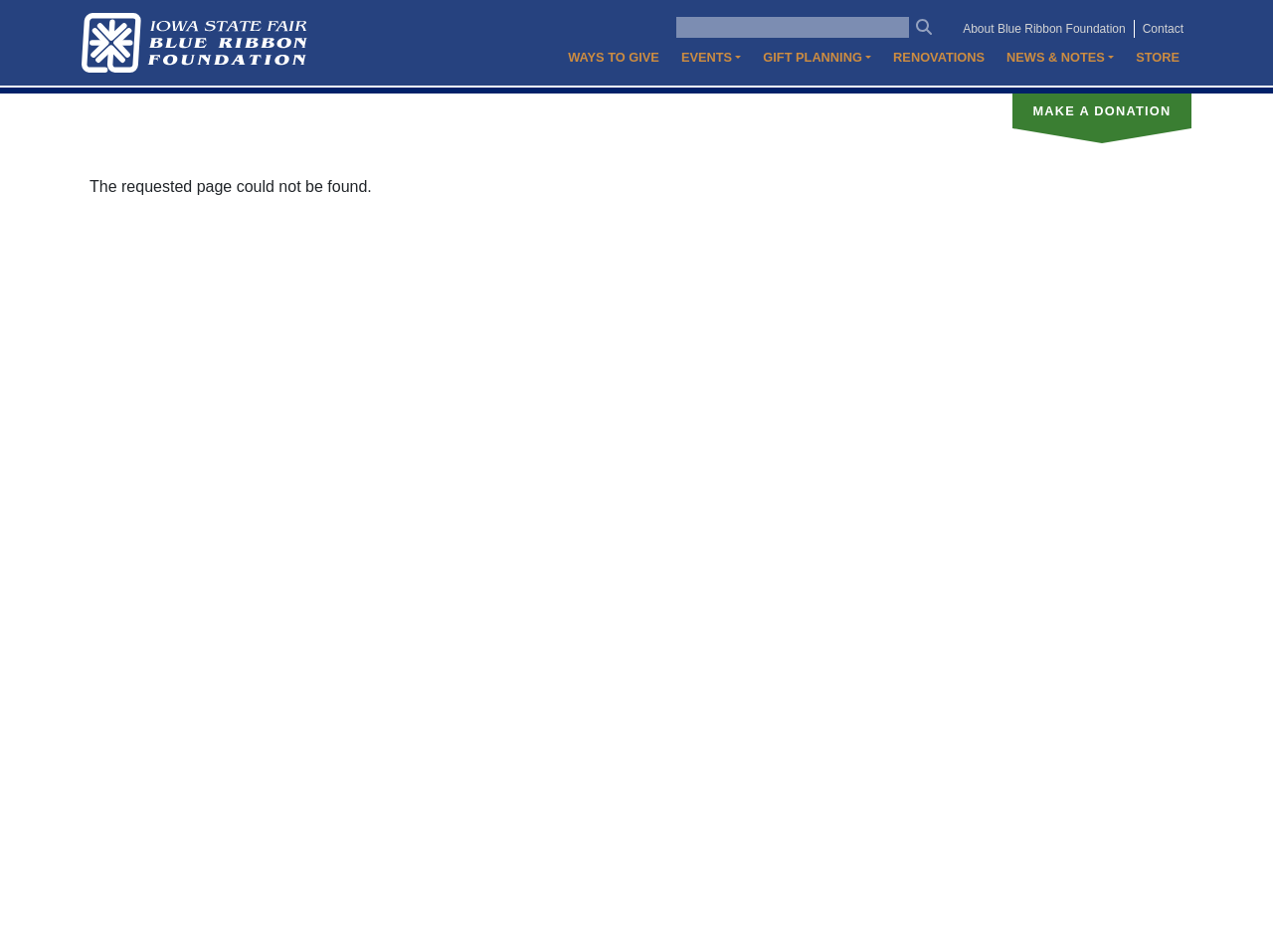What is the main navigation menu?
Answer with a single word or phrase, using the screenshot for reference.

WAYS TO GIVE, EVENTS, GIFT PLANNING, RENOVATIONS, NEWS & NOTES, STORE